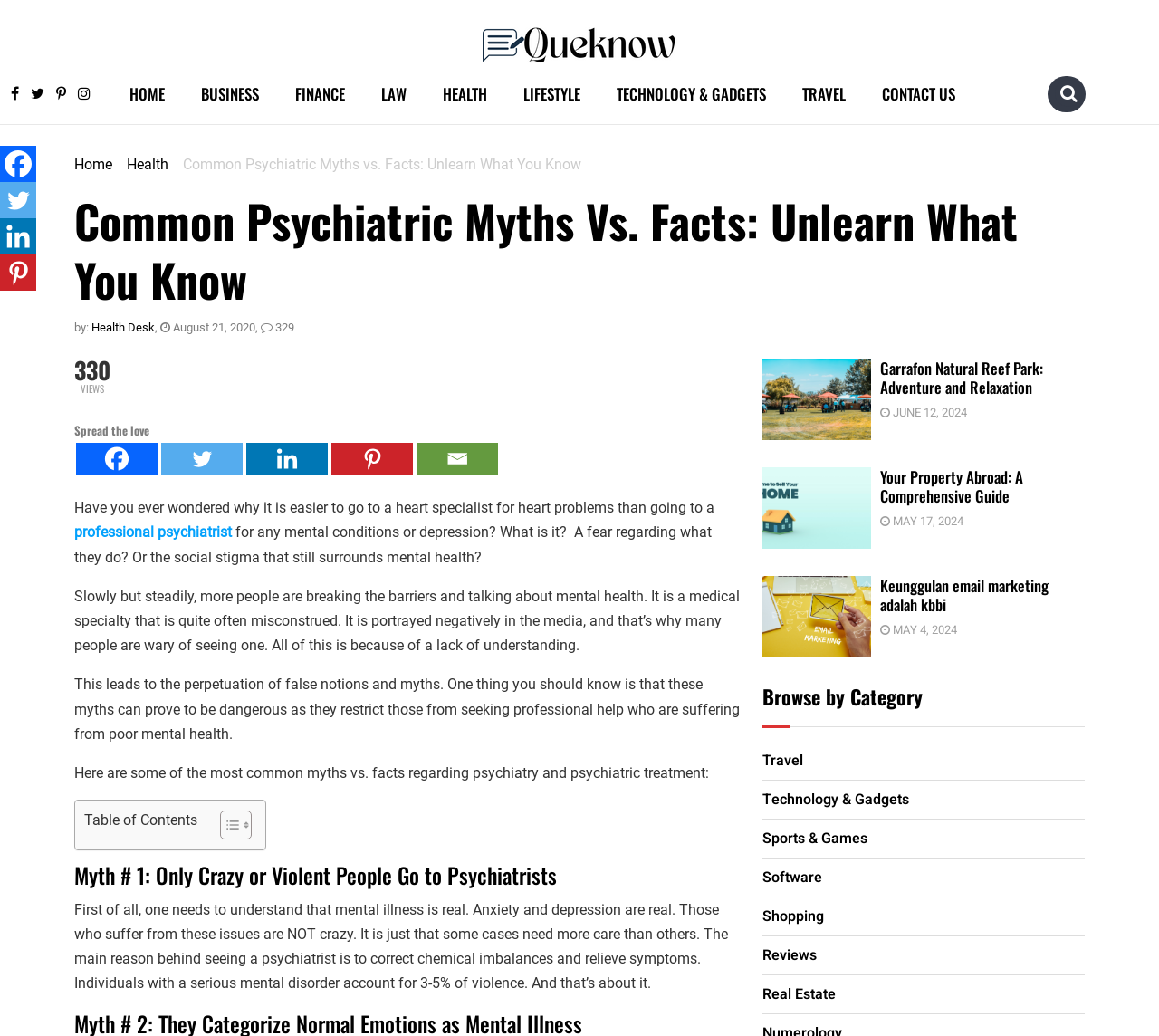Please locate the bounding box coordinates of the element that should be clicked to complete the given instruction: "Click on the 'HOME' link".

[0.096, 0.068, 0.158, 0.113]